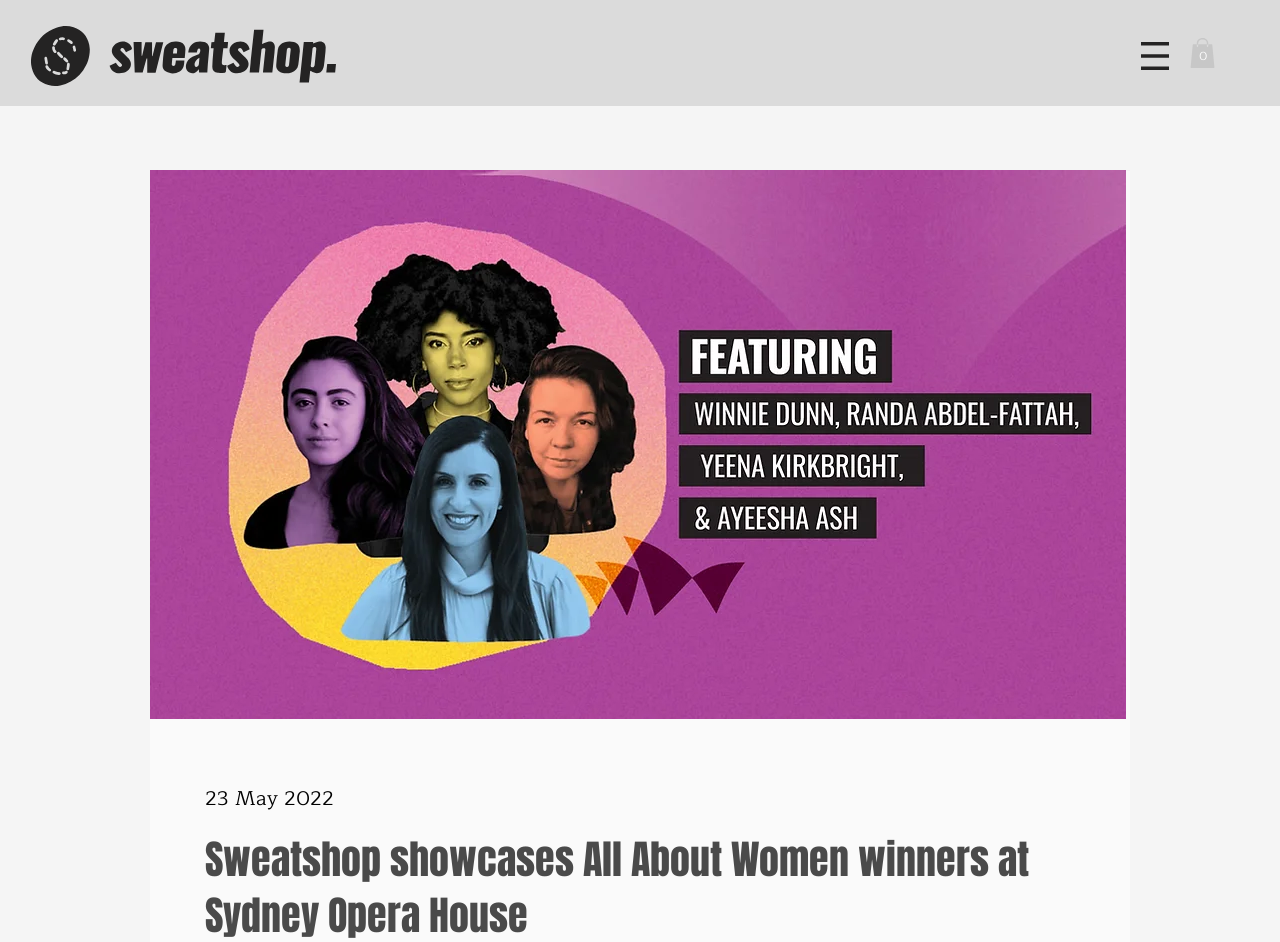Locate and extract the headline of this webpage.

Sweatshop showcases All About Women winners at Sydney Opera House